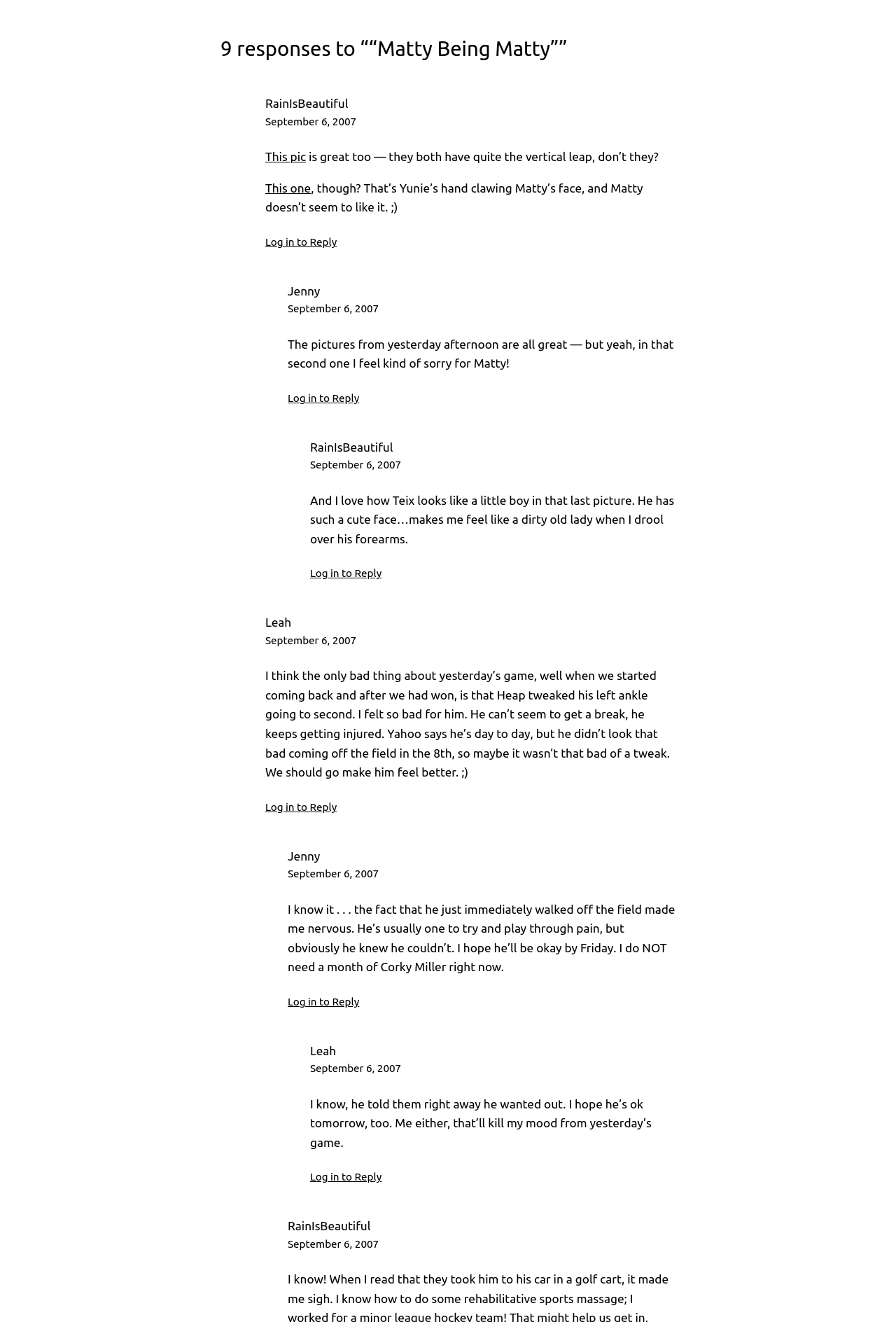Identify the bounding box for the UI element described as: "September 6, 2007". Ensure the coordinates are four float numbers between 0 and 1, formatted as [left, top, right, bottom].

[0.321, 0.229, 0.423, 0.238]